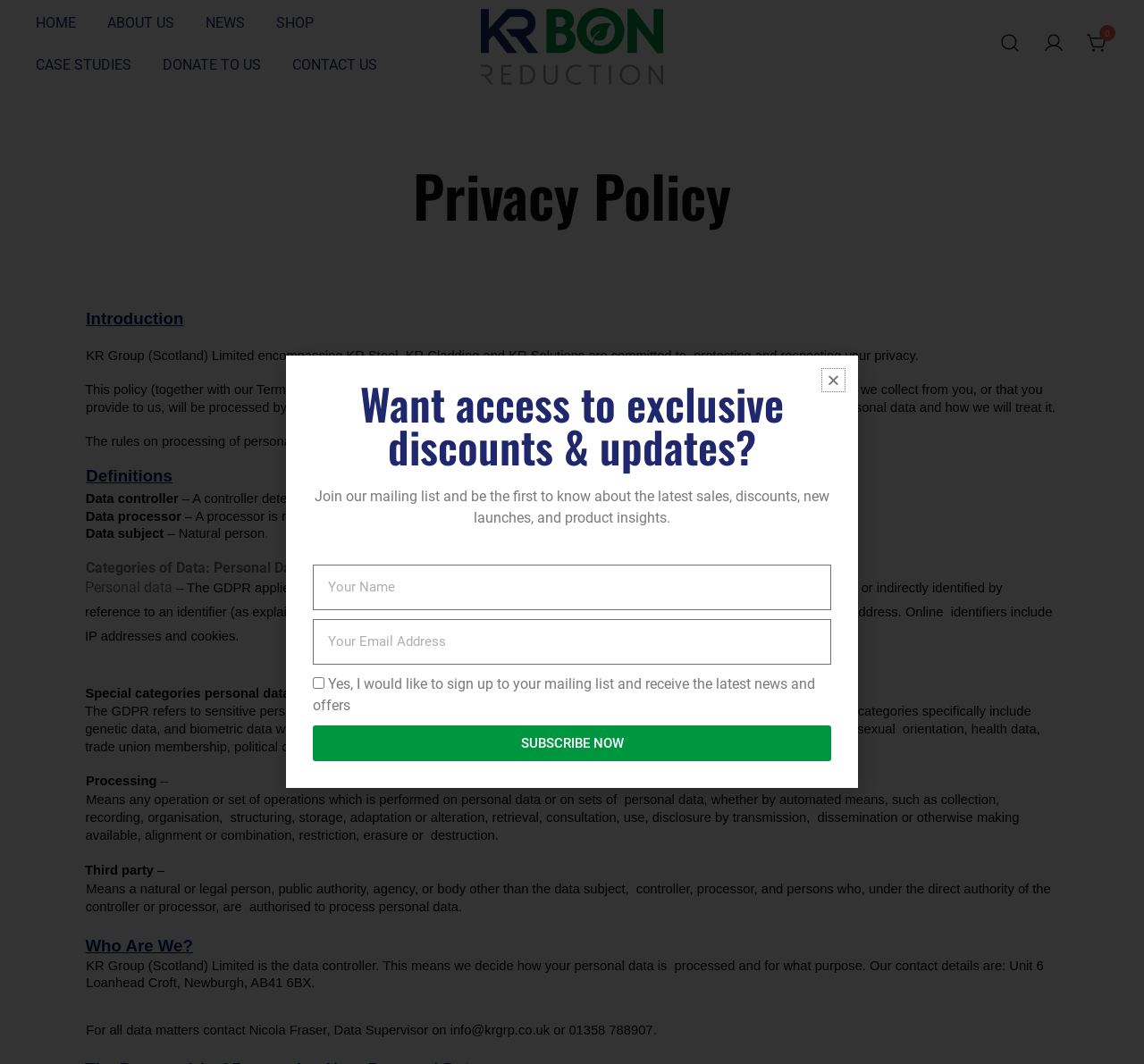Could you determine the bounding box coordinates of the clickable element to complete the instruction: "Search for a product"? Provide the coordinates as four float numbers between 0 and 1, i.e., [left, top, right, bottom].

[0.873, 0.03, 0.892, 0.053]